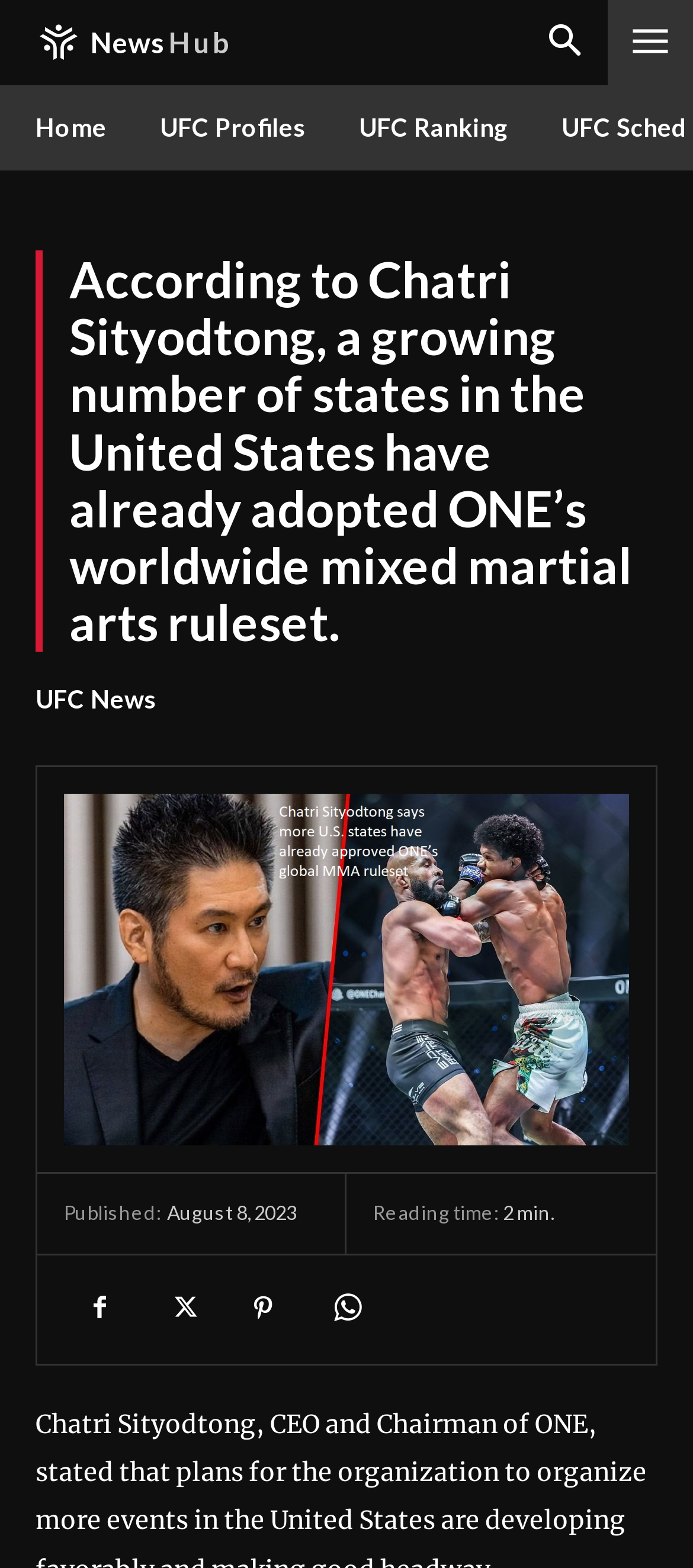Determine the bounding box coordinates of the clickable region to carry out the instruction: "Go to Home".

[0.013, 0.054, 0.192, 0.109]